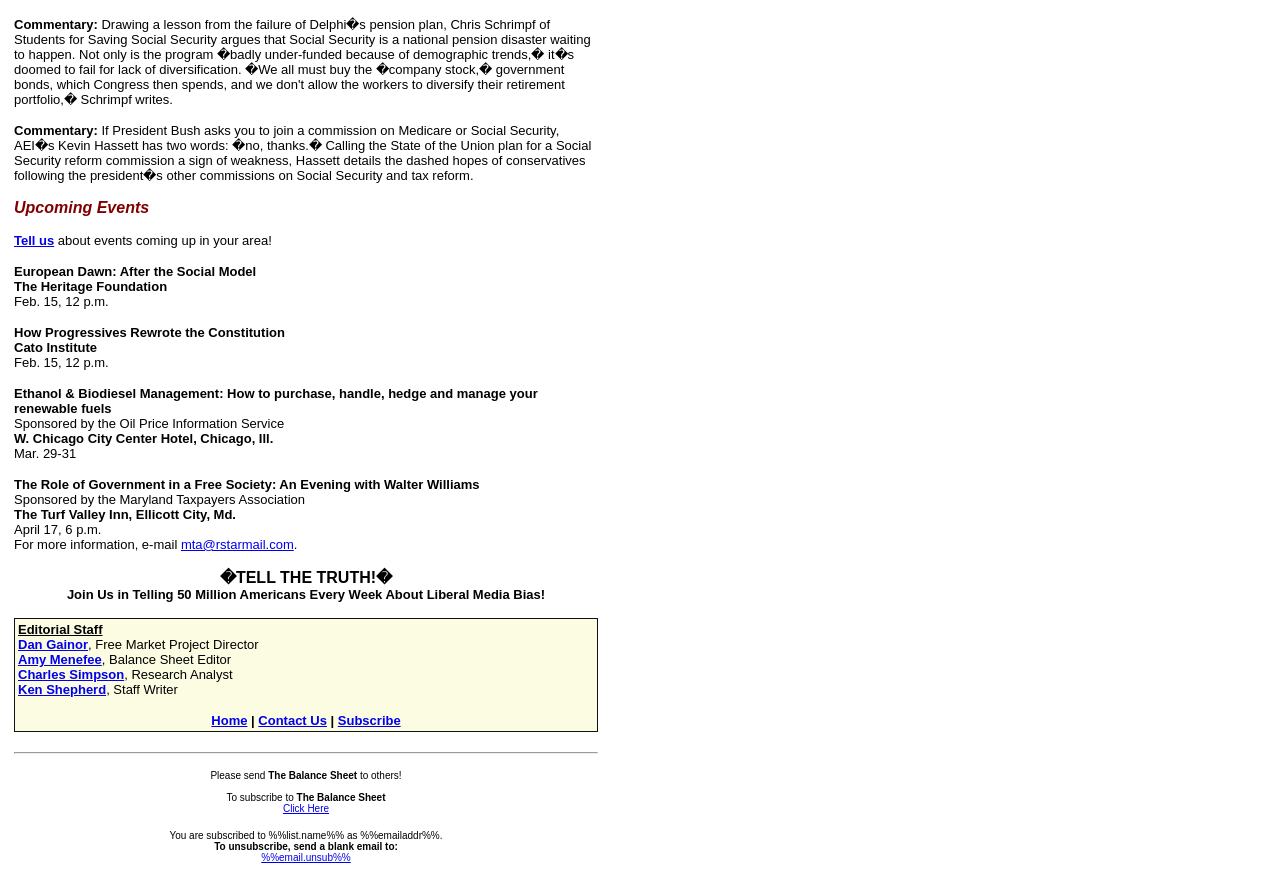Please locate the bounding box coordinates for the element that should be clicked to achieve the following instruction: "Click 'Tell us'". Ensure the coordinates are given as four float numbers between 0 and 1, i.e., [left, top, right, bottom].

[0.011, 0.266, 0.042, 0.283]